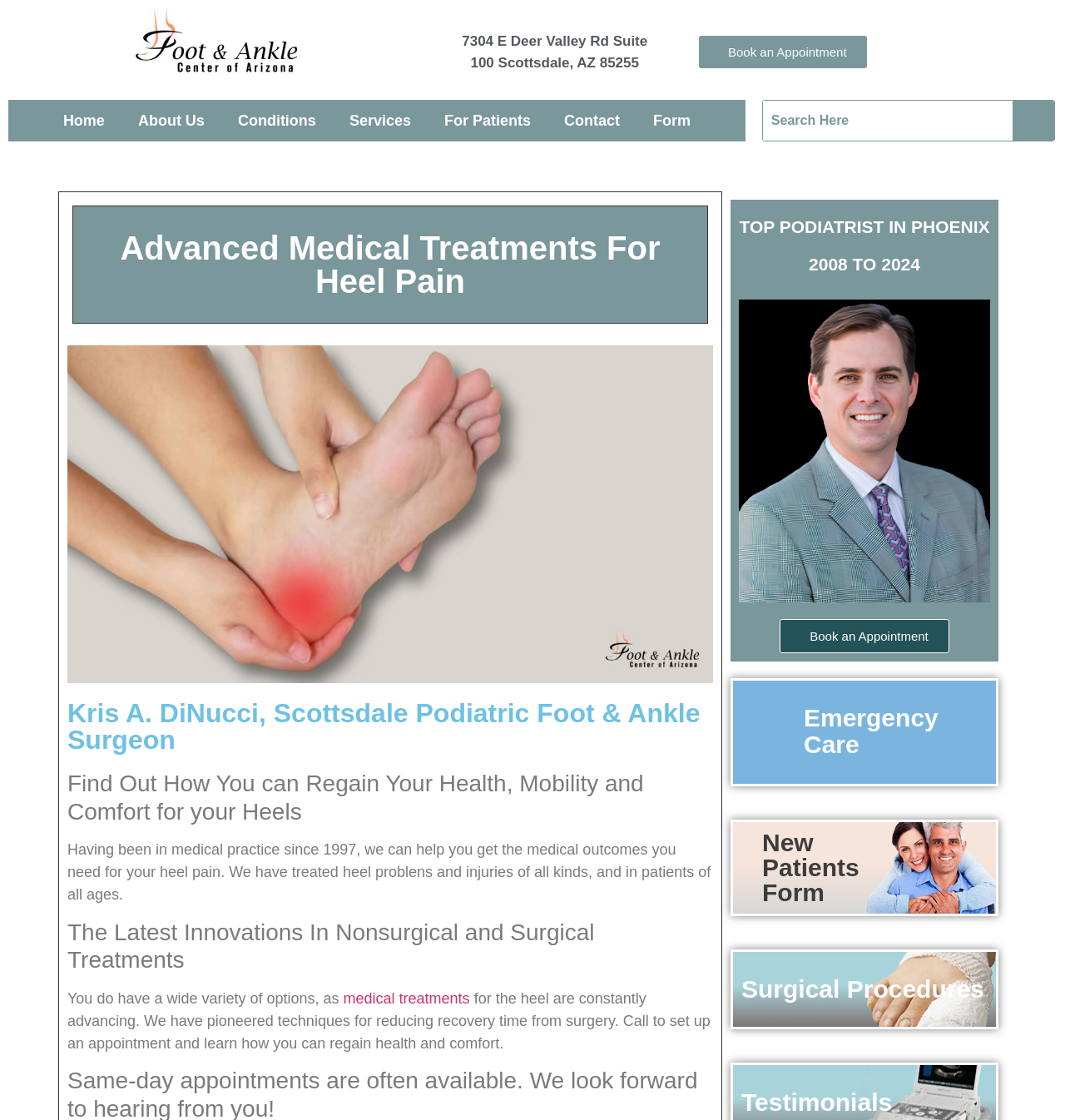What is the address of the medical spa?
Answer the question with a single word or phrase by looking at the picture.

7304 E Deer Valley Rd Suite 100 Scottsdale, AZ 85255